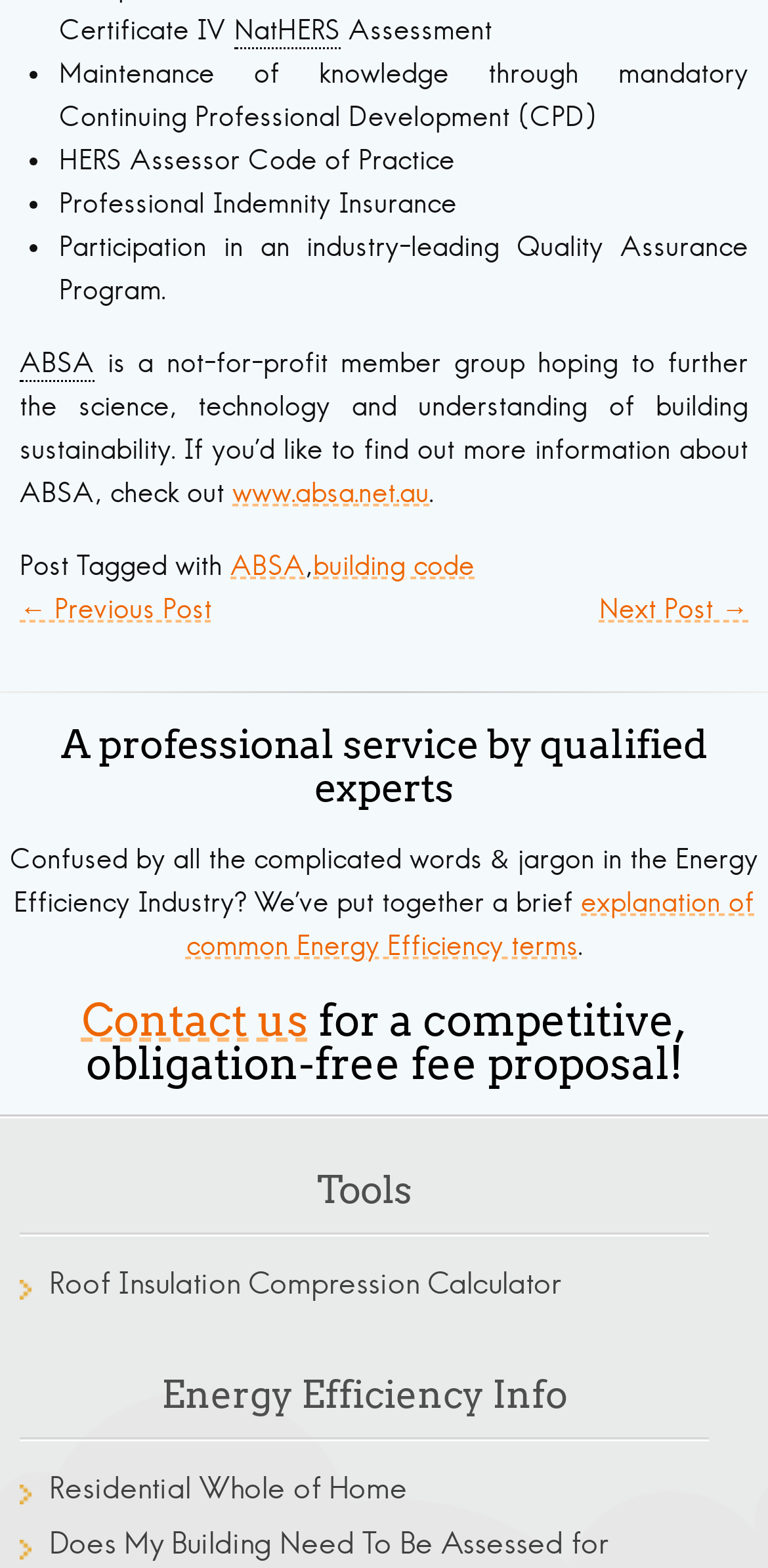Please provide a brief answer to the question using only one word or phrase: 
How many list markers are there in the webpage?

4